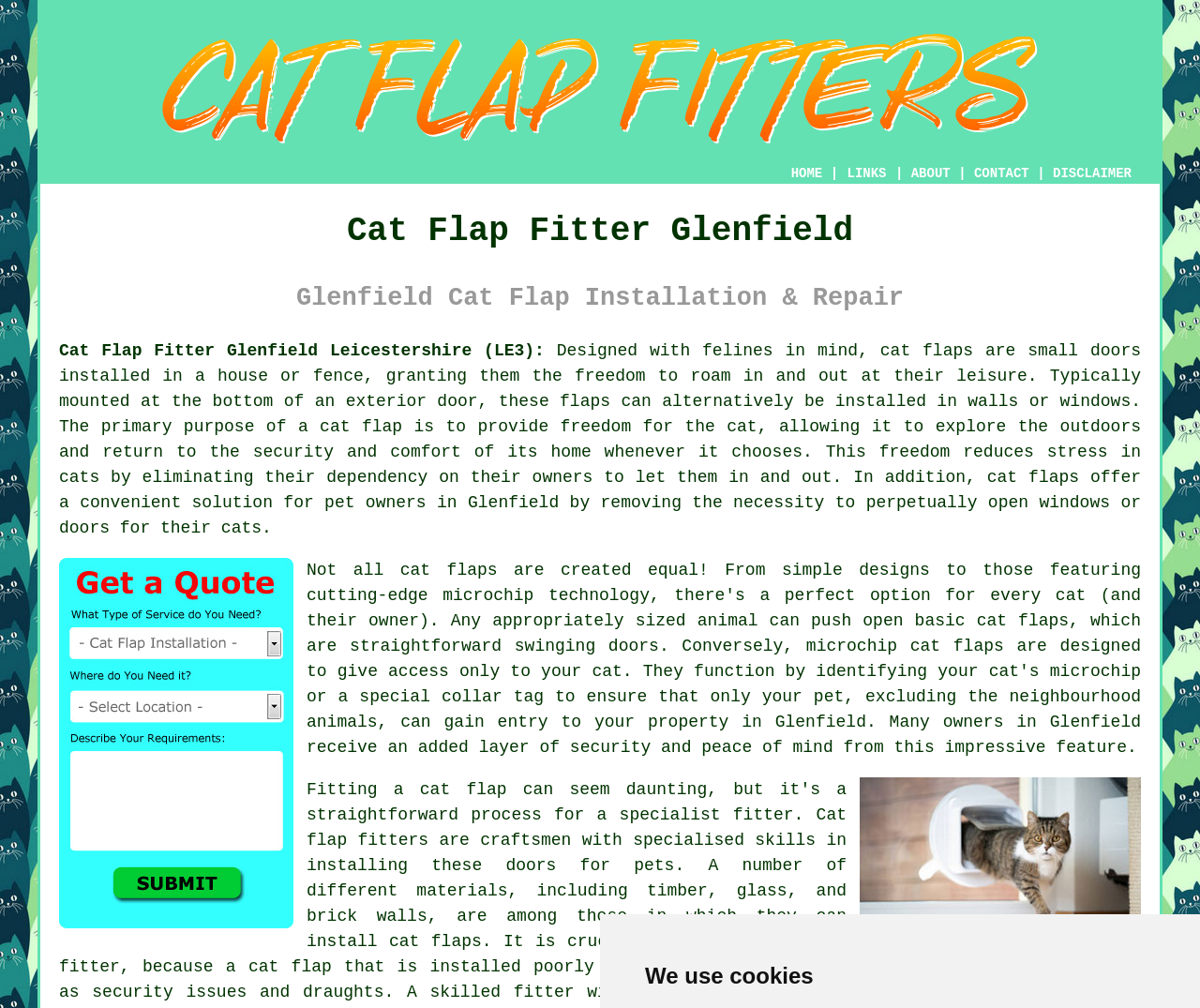Please provide a comprehensive answer to the question below using the information from the image: What is the benefit of cat flaps for pet owners?

According to the webpage, cat flaps offer a convenient solution for pet owners in Glenfield by removing the necessity to perpetually open windows or doors for their cats.